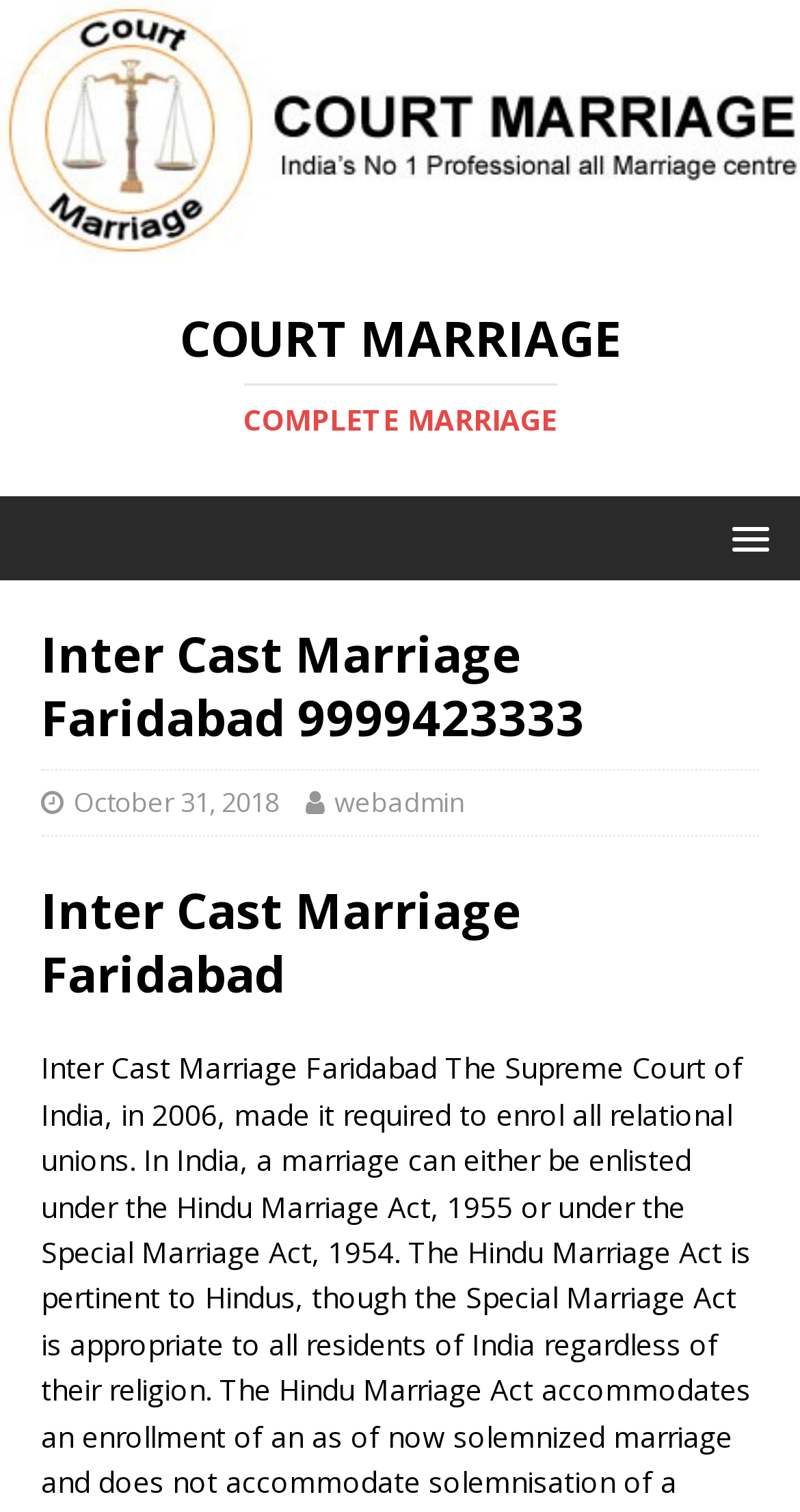Is there a menu or dropdown option on the webpage?
Please give a detailed and elaborate answer to the question based on the image.

The link with the attribute 'hasPopup: menu' suggests that there is a menu or dropdown option available on the webpage, which can be accessed by clicking on this link.